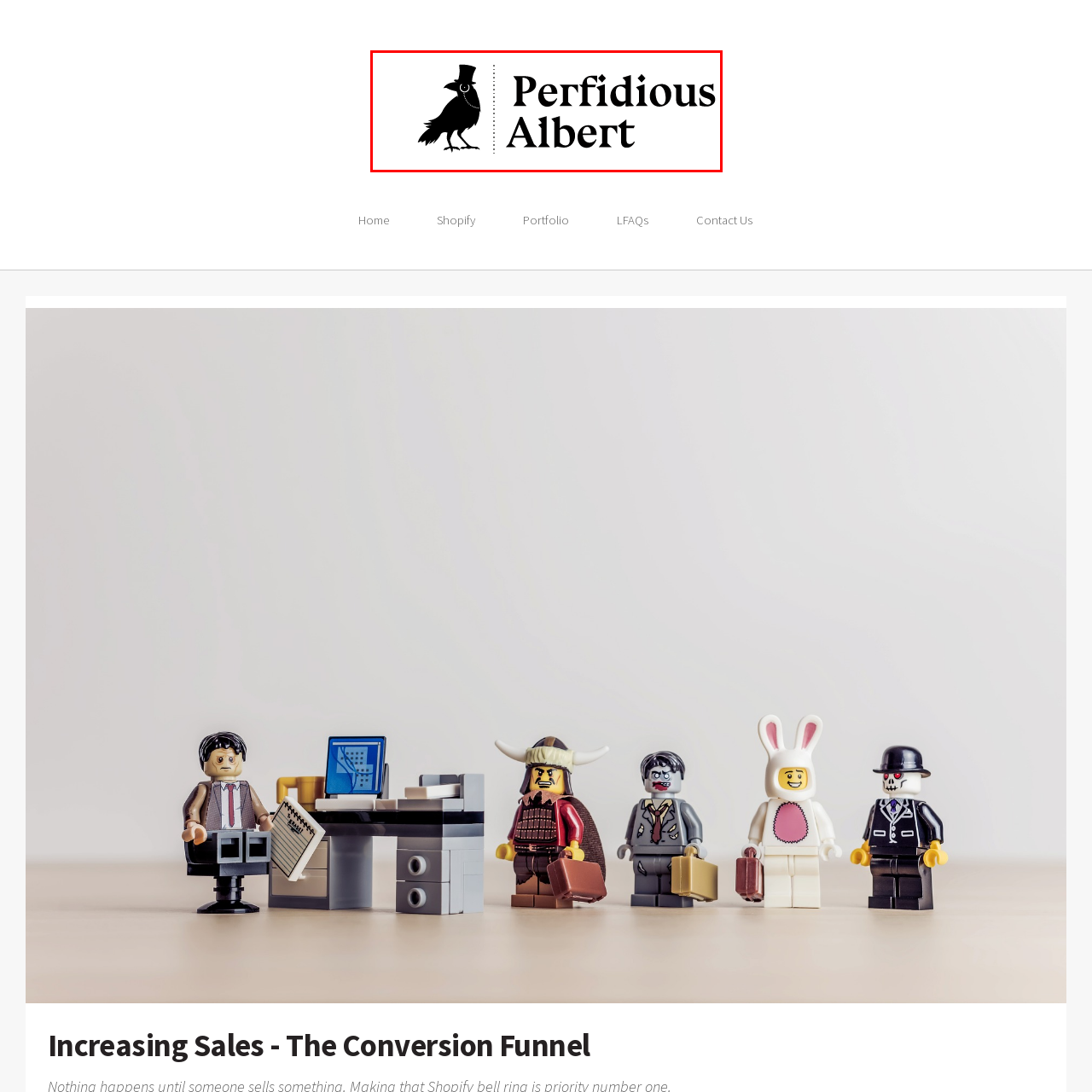What is the font style of the text 'Perfidious Albert'?
Observe the image inside the red bounding box and answer the question using only one word or a short phrase.

Bold, modern